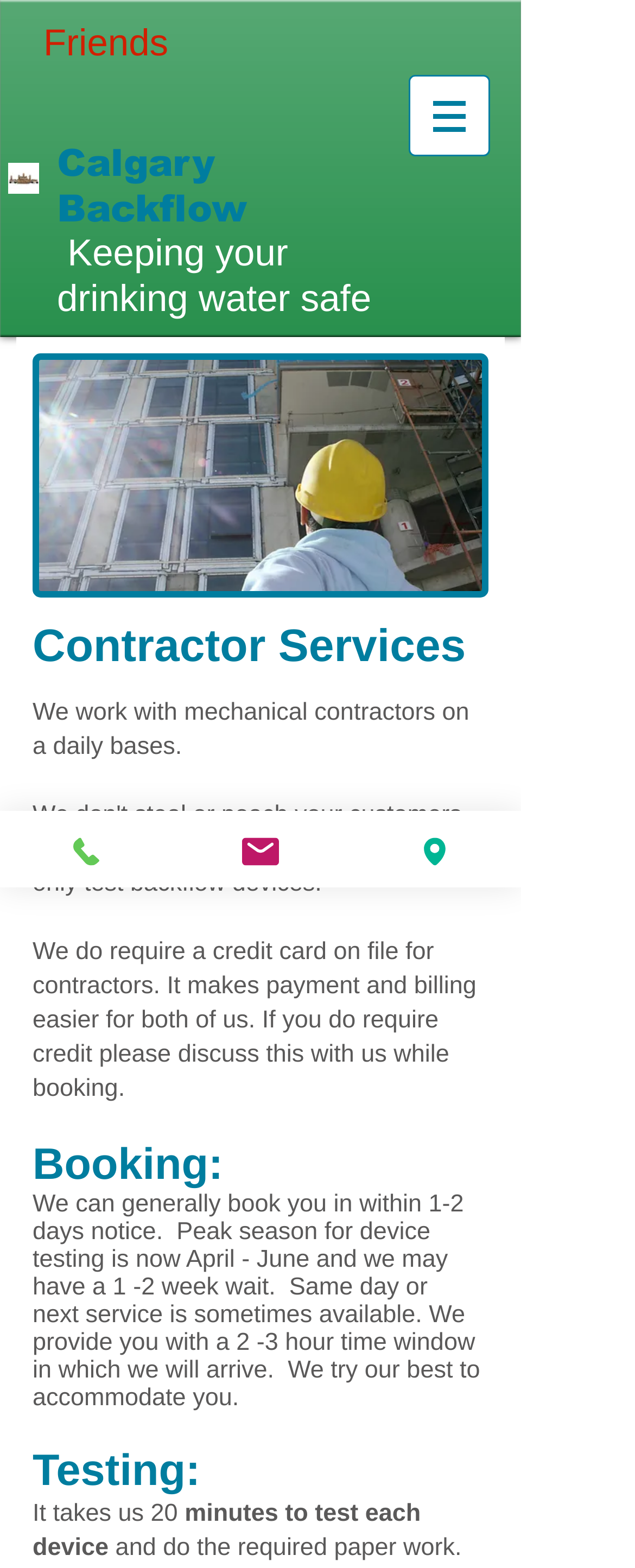Examine the image carefully and respond to the question with a detailed answer: 
What is the main service offered by this website?

Based on the webpage content, it appears that the main service offered by this website is backflow testing, as indicated by the heading 'Calgary Backflow' and the description 'Keeping your drinking water safe'. Additionally, the webpage provides information about contractor services for backflow testing in Calgary.